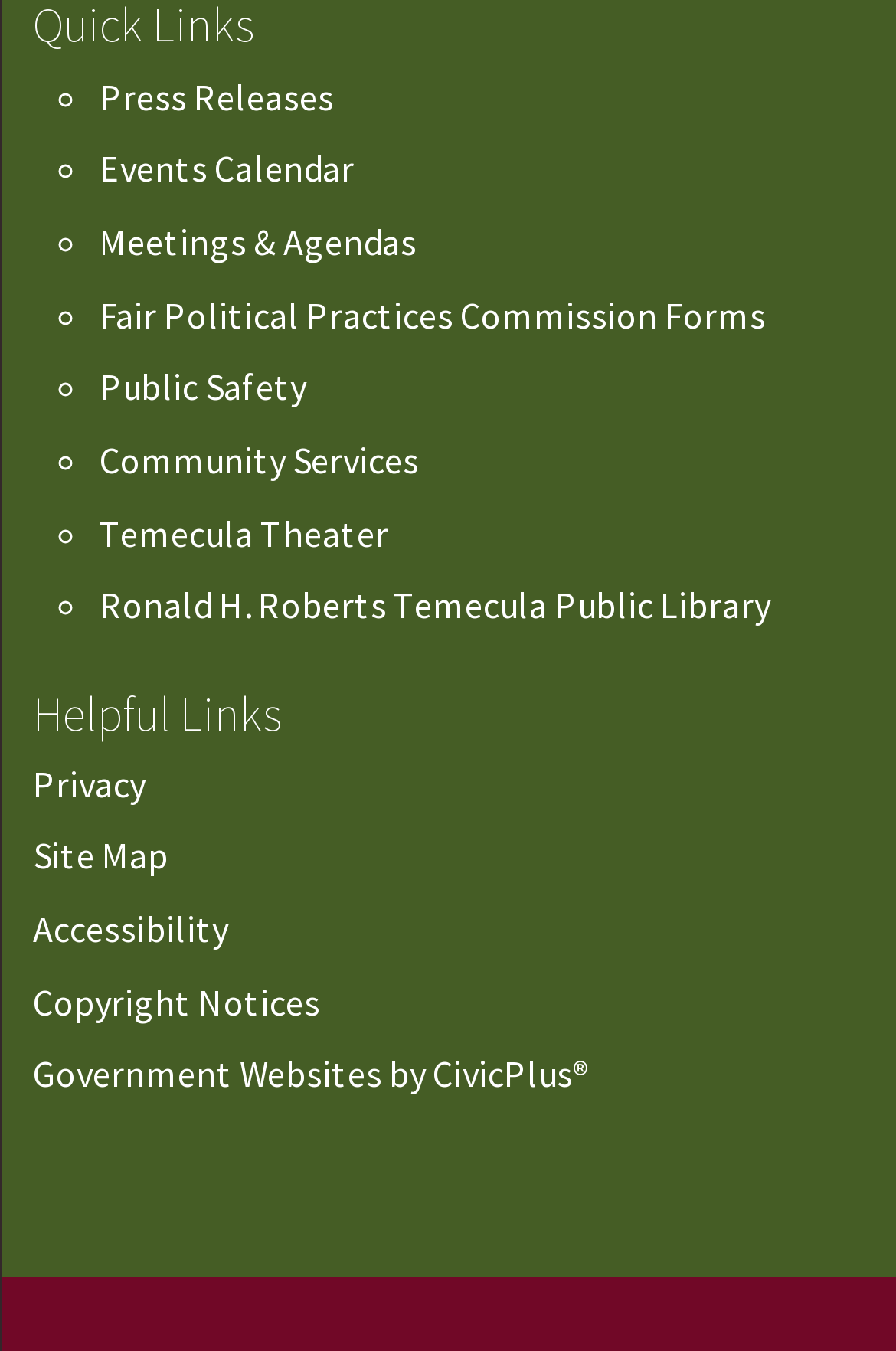Provide the bounding box for the UI element matching this description: "Government Websites by CivicPlus®".

[0.037, 0.778, 0.66, 0.812]